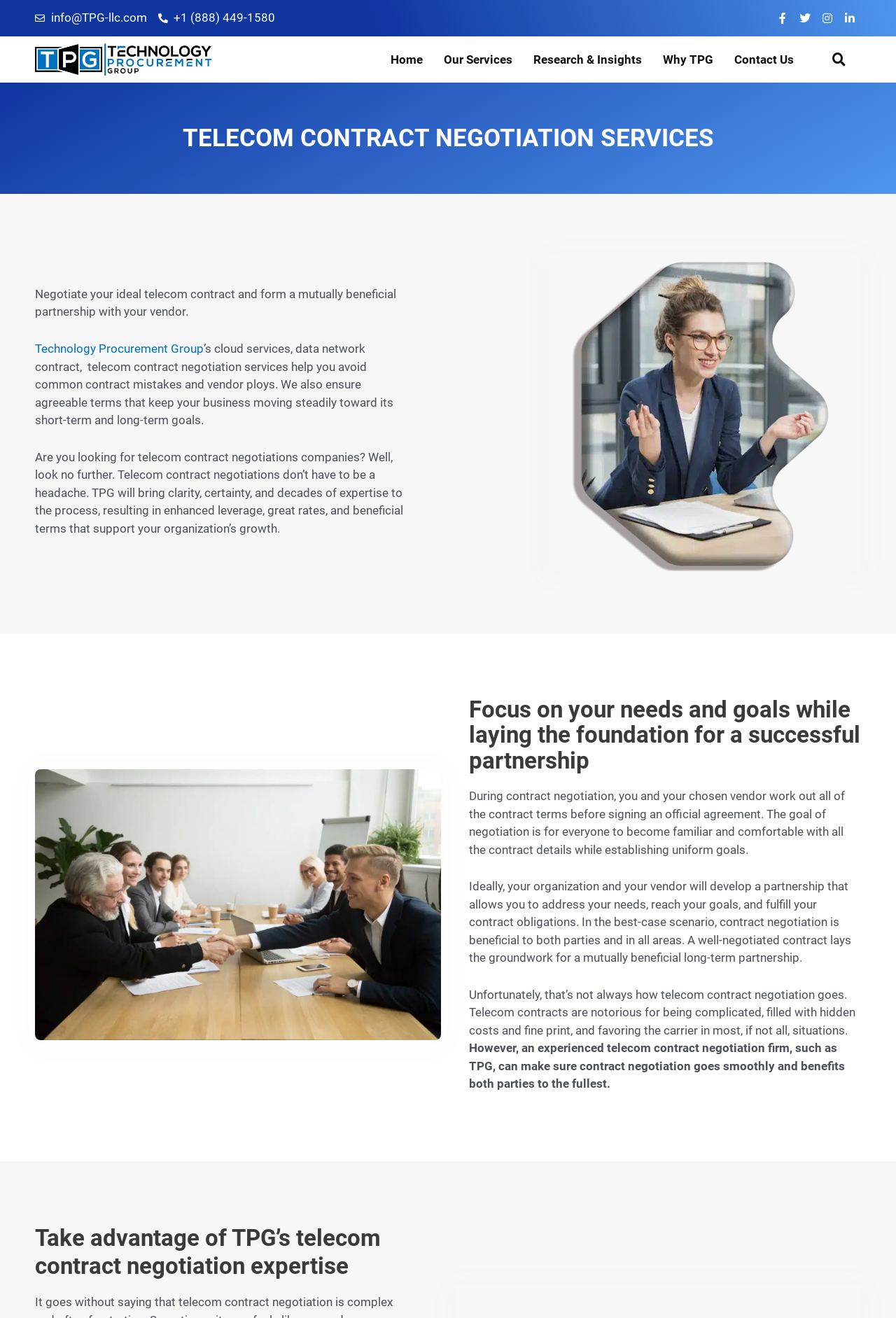Explain the contents of the webpage comprehensively.

The webpage is about Telecom Contract Negotiation Services provided by TPG LLC. At the top, there are contact information links, including an email address and a phone number, followed by social media links to Facebook, Twitter, Instagram, and LinkedIn. 

Below the contact information, there is a navigation menu with links to Home, Our Services, Research & Insights, Why TPG, and Contact Us. On the right side of the navigation menu, there is a search bar.

The main content of the webpage is divided into sections. The first section has a heading "TELECOM CONTRACT NEGOTIATION SERVICES" and a brief introduction to the service, which helps negotiate ideal telecom contracts and form mutually beneficial partnerships with vendors. 

Below the introduction, there is a paragraph describing how TPG's cloud services and telecom contract negotiation services can help avoid common contract mistakes and ensure agreeable terms. 

Next to this paragraph, there is an image with a caption "Focus on your needs and goals while laying the foundation for a successful partnership". 

The following section has a heading with the same text as the image caption. This section explains the goal of contract negotiation, which is for both parties to become familiar and comfortable with all the contract details while establishing uniform goals. 

The subsequent sections describe the ideal outcome of contract negotiation, where both parties develop a mutually beneficial partnership, and the challenges of telecom contract negotiation, which can be complicated and favor the carrier. 

Finally, there is a section with a heading "Take advantage of TPG’s telecom contract negotiation expertise", which suggests that an experienced telecom contract negotiation firm like TPG can ensure a smooth and beneficial contract negotiation process.